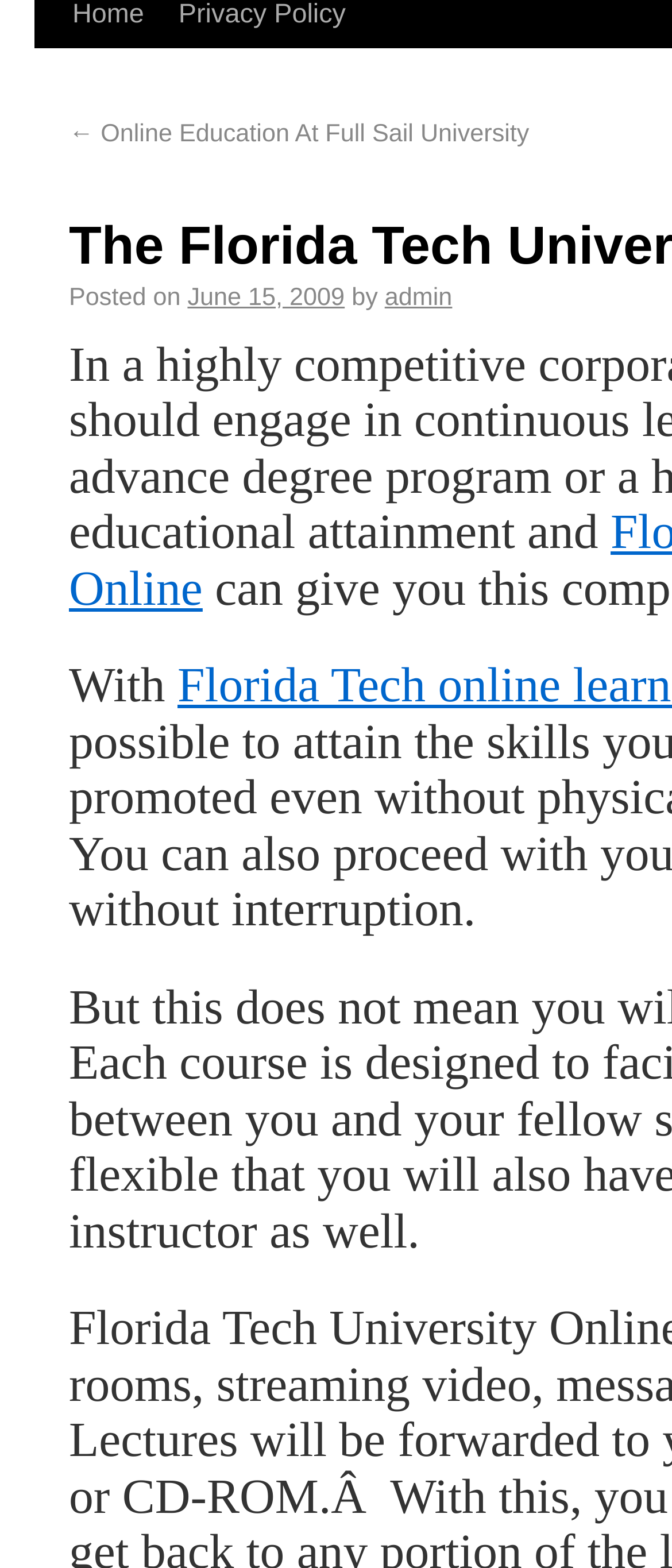Find the bounding box coordinates of the UI element according to this description: "June 15, 2009".

[0.279, 0.223, 0.513, 0.24]